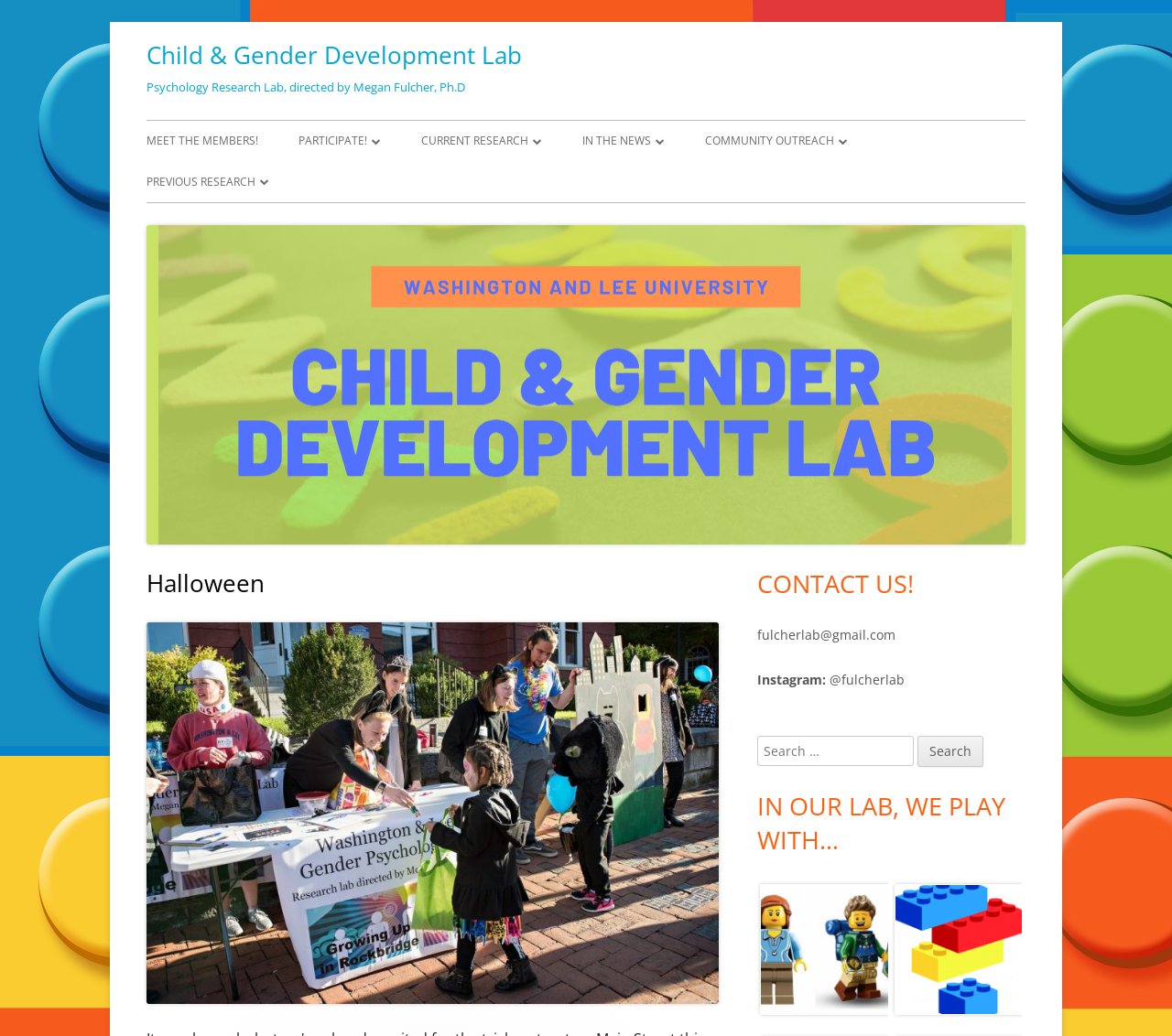What is the topic of the research project with LEGO?
Use the image to give a comprehensive and detailed response to the question.

The topic of the research project with LEGO can be found in the link 'LEGO SEAPLANE' under the 'PREVIOUS RESEARCH' section, which suggests that the lab has conducted research on LEGO SEAPLANE.